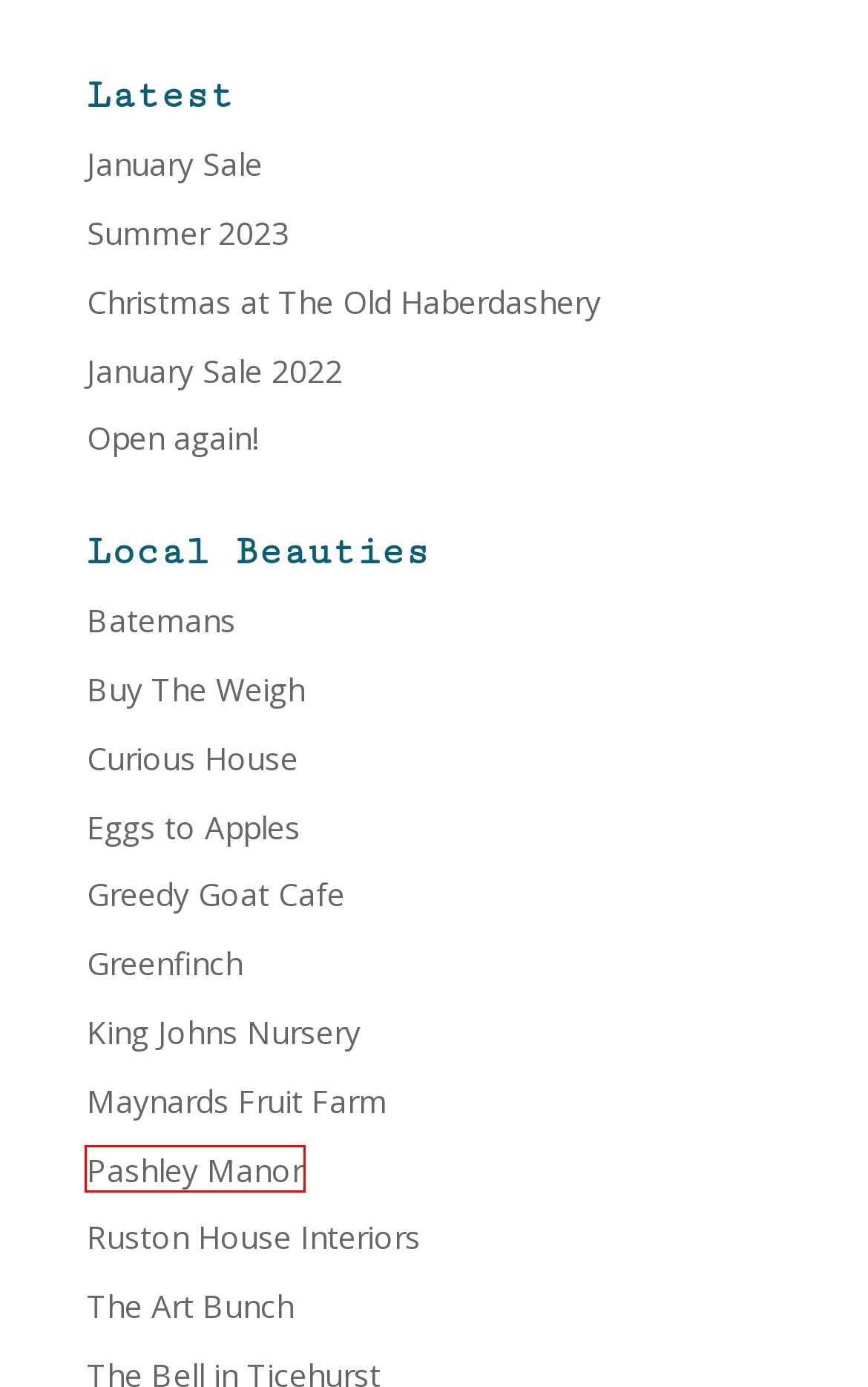You are provided with a screenshot of a webpage that has a red bounding box highlighting a UI element. Choose the most accurate webpage description that matches the new webpage after clicking the highlighted element. Here are your choices:
A. January Sale 2022 | The Old Haberdashery
B. Unknown Error
C. Eggs To Apples Farm Shop - Eggs To Apples
D. Summer 2023 | The Old Haberdashery
E. Christmas at The Old Haberdashery | The Old Haberdashery
F. Home | Greenfinch Shop
G. Open again! | The Old Haberdashery
H. Pashley Manor Gardens - gardens to visit on the border of Sussex & Kent

H